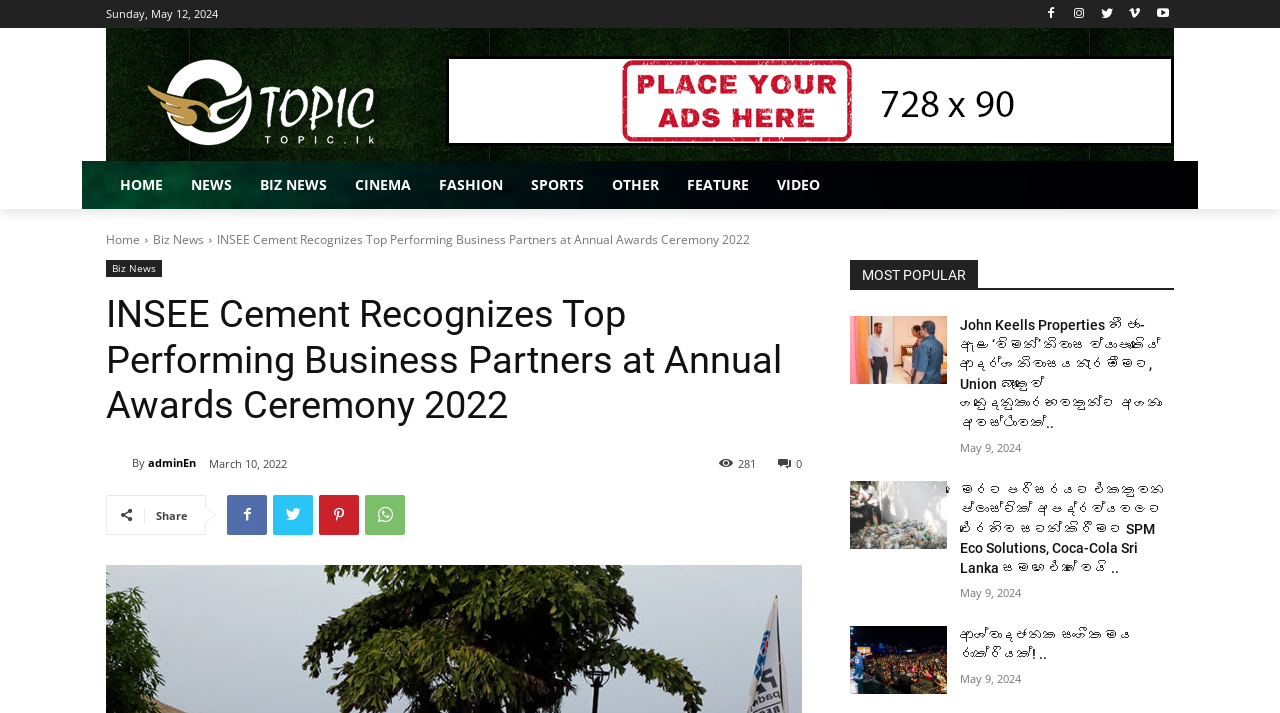Extract the bounding box coordinates for the HTML element that matches this description: "parent_node: By title="adminEn"". The coordinates should be four float numbers between 0 and 1, i.e., [left, top, right, bottom].

[0.083, 0.636, 0.103, 0.664]